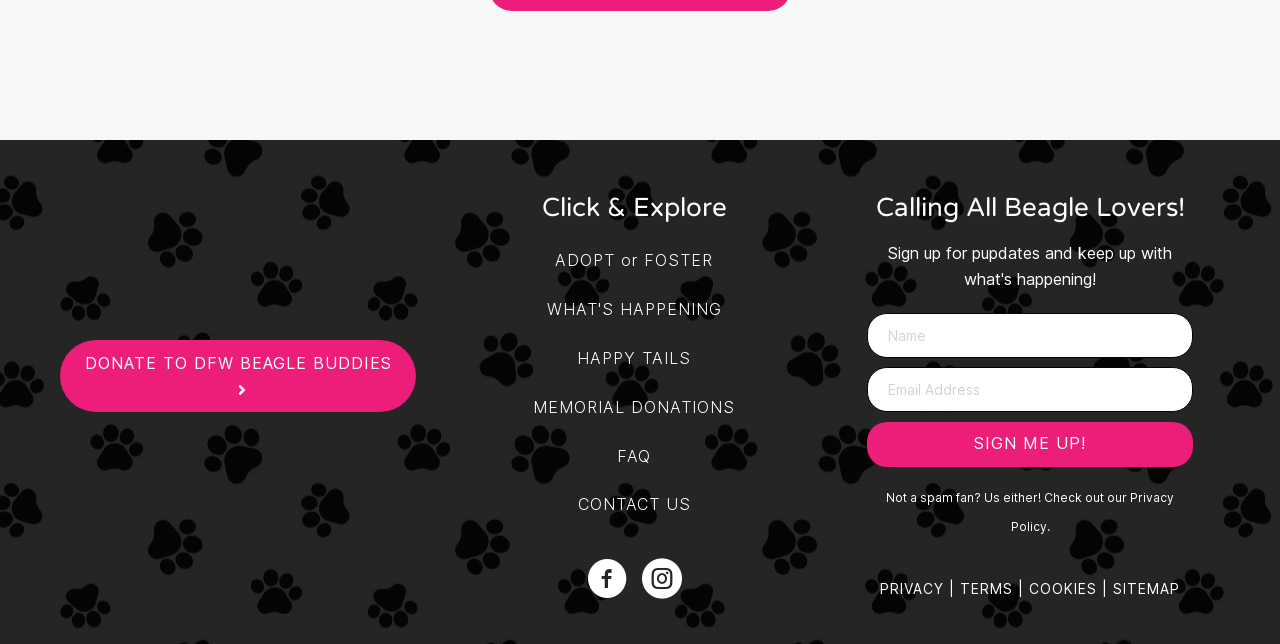What is the purpose of the 'CONTACT US' link?
From the image, provide a succinct answer in one word or a short phrase.

To contact the organization